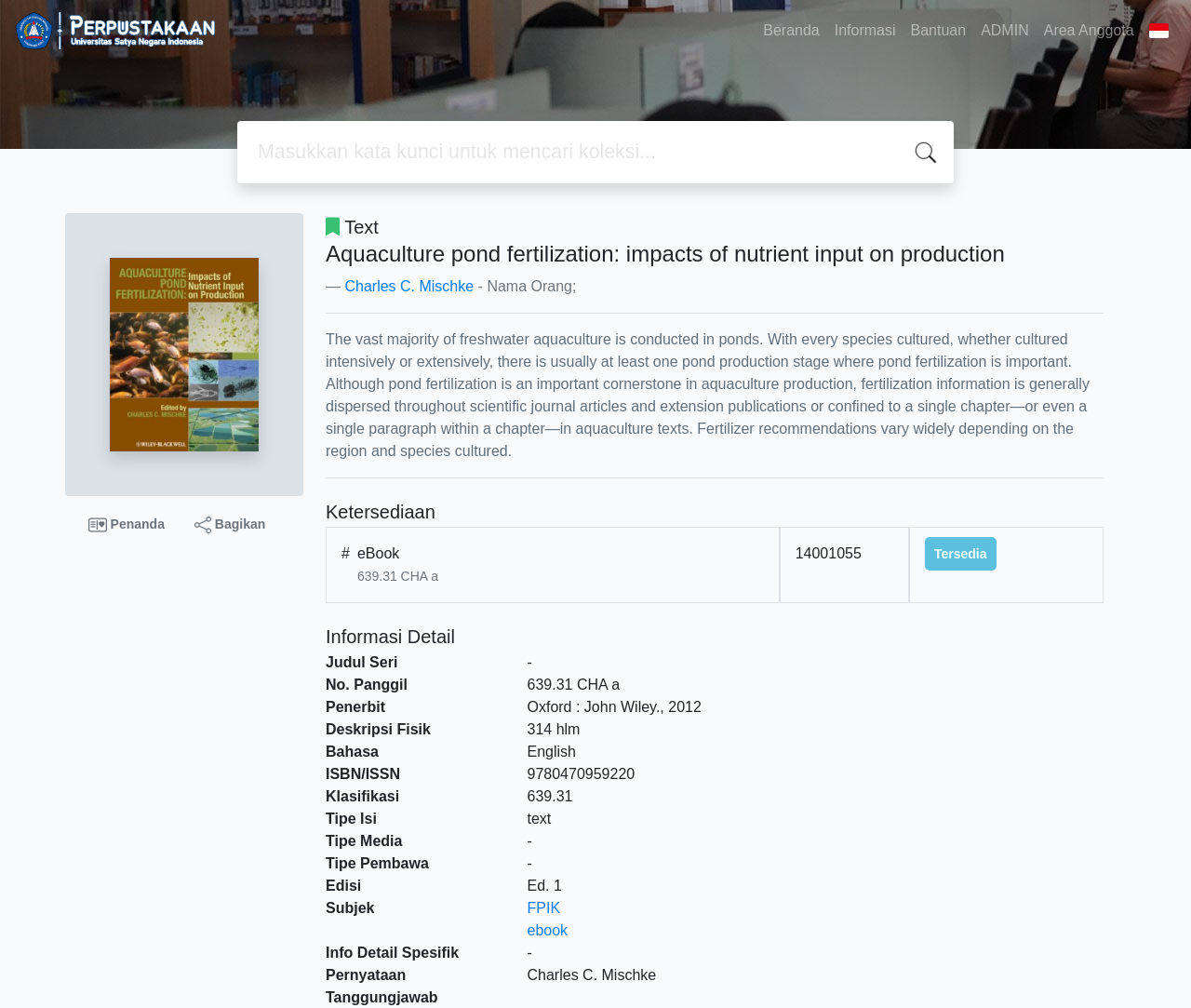Identify the bounding box for the given UI element using the description provided. Coordinates should be in the format (top-left x, top-left y, bottom-right x, bottom-right y) and must be between 0 and 1. Here is the description: Charles C. Mischke

[0.289, 0.276, 0.398, 0.292]